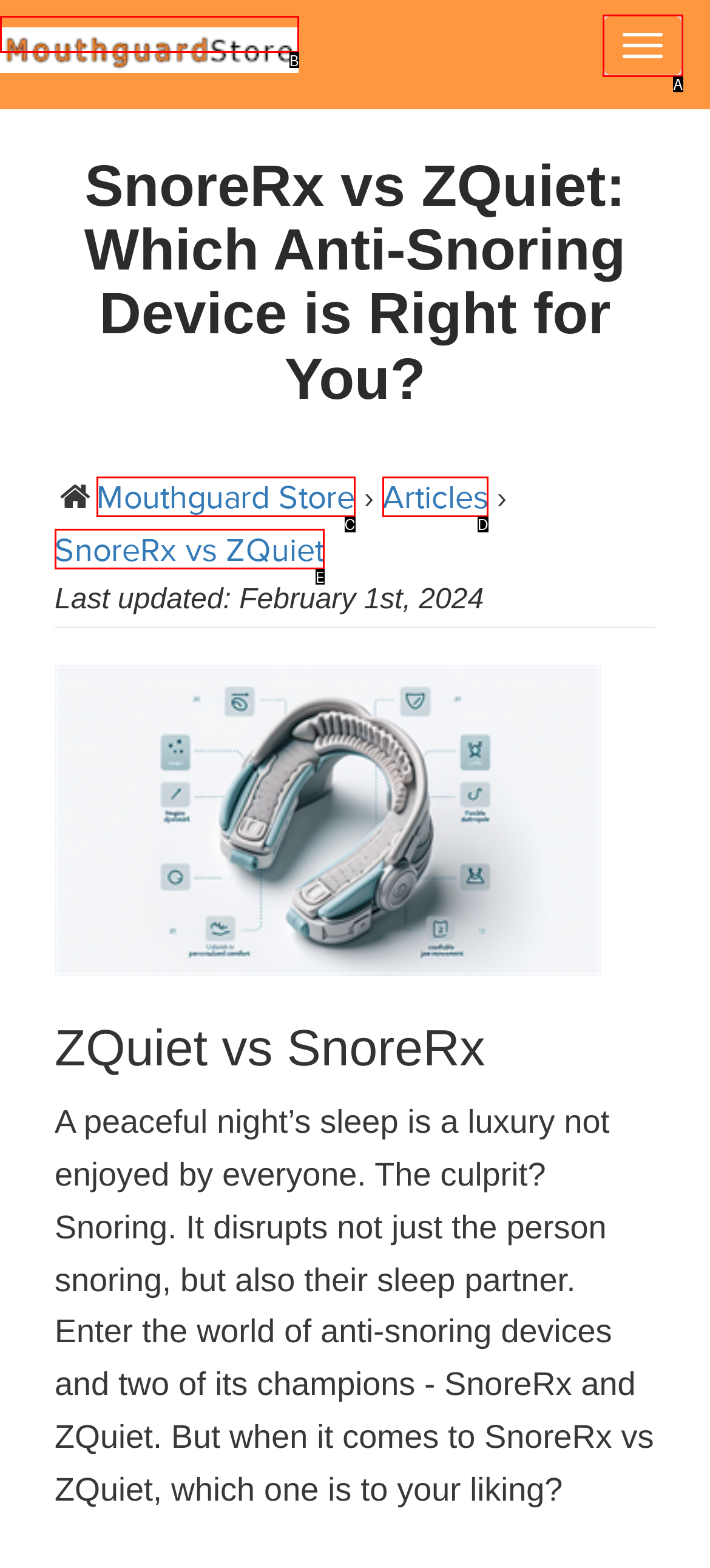Match the option to the description: SnoreRx vs ZQuiet
State the letter of the correct option from the available choices.

E